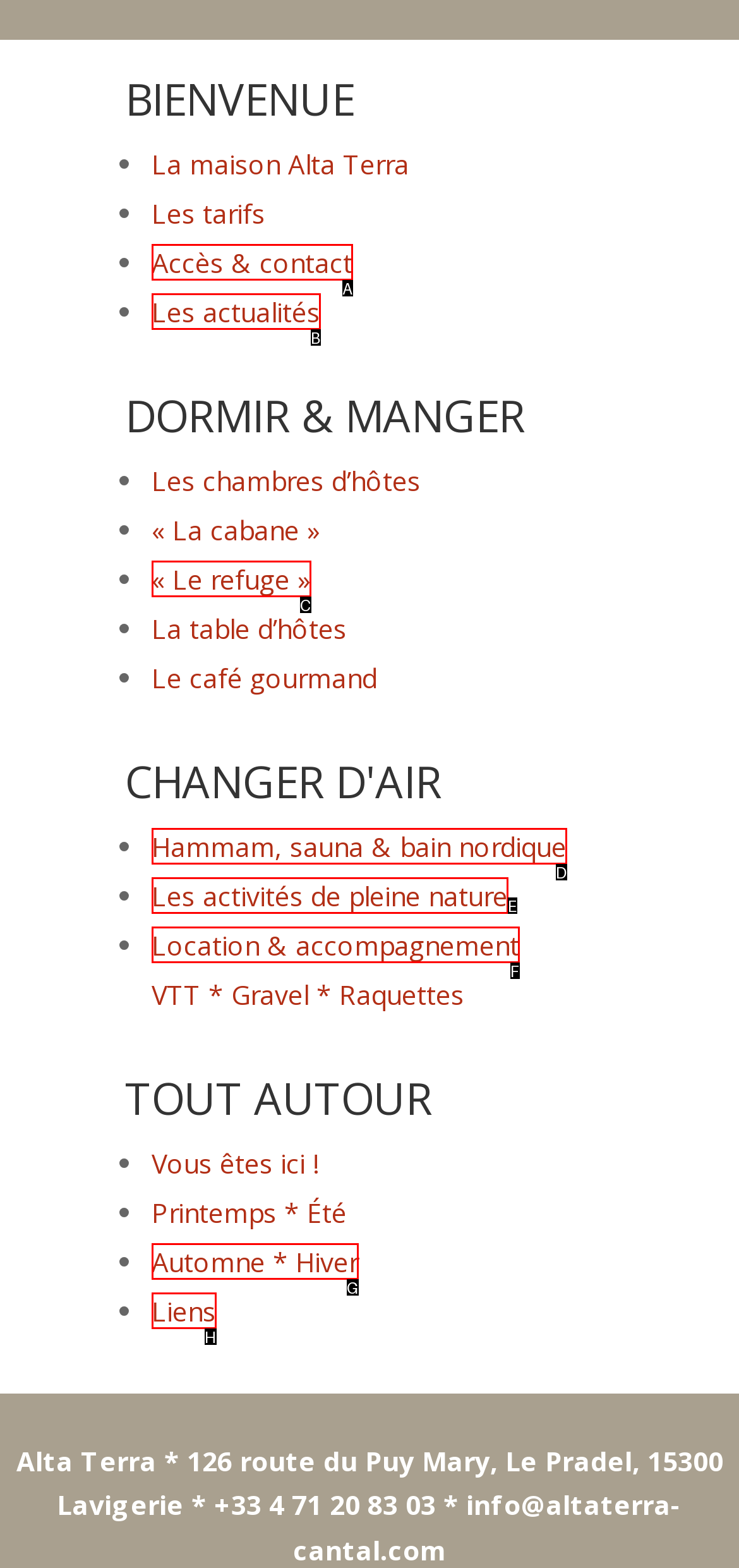With the provided description: Liens, select the most suitable HTML element. Respond with the letter of the selected option.

H